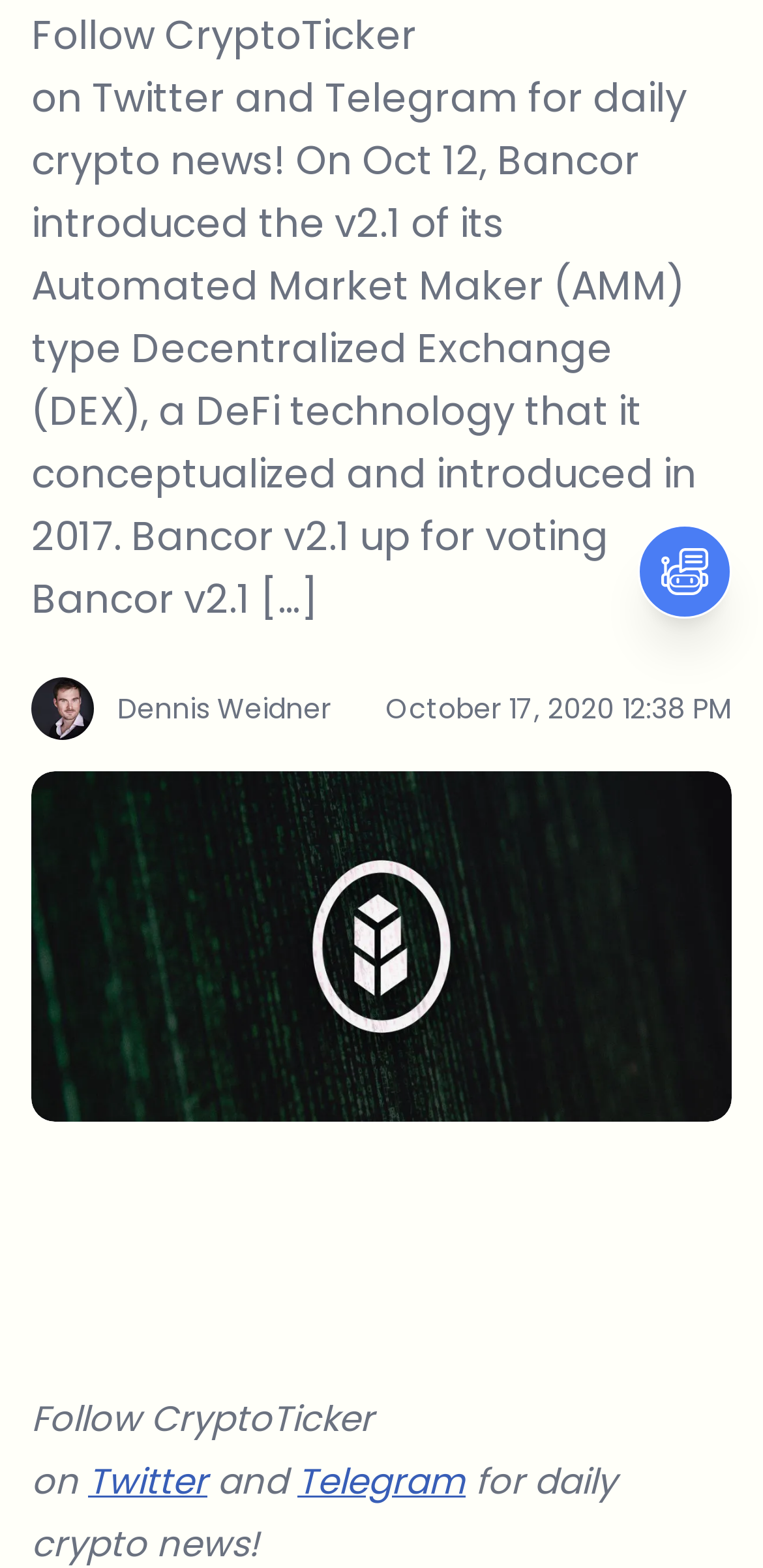Using the element description: "Twitter", determine the bounding box coordinates. The coordinates should be in the format [left, top, right, bottom], with values between 0 and 1.

[0.115, 0.929, 0.272, 0.96]